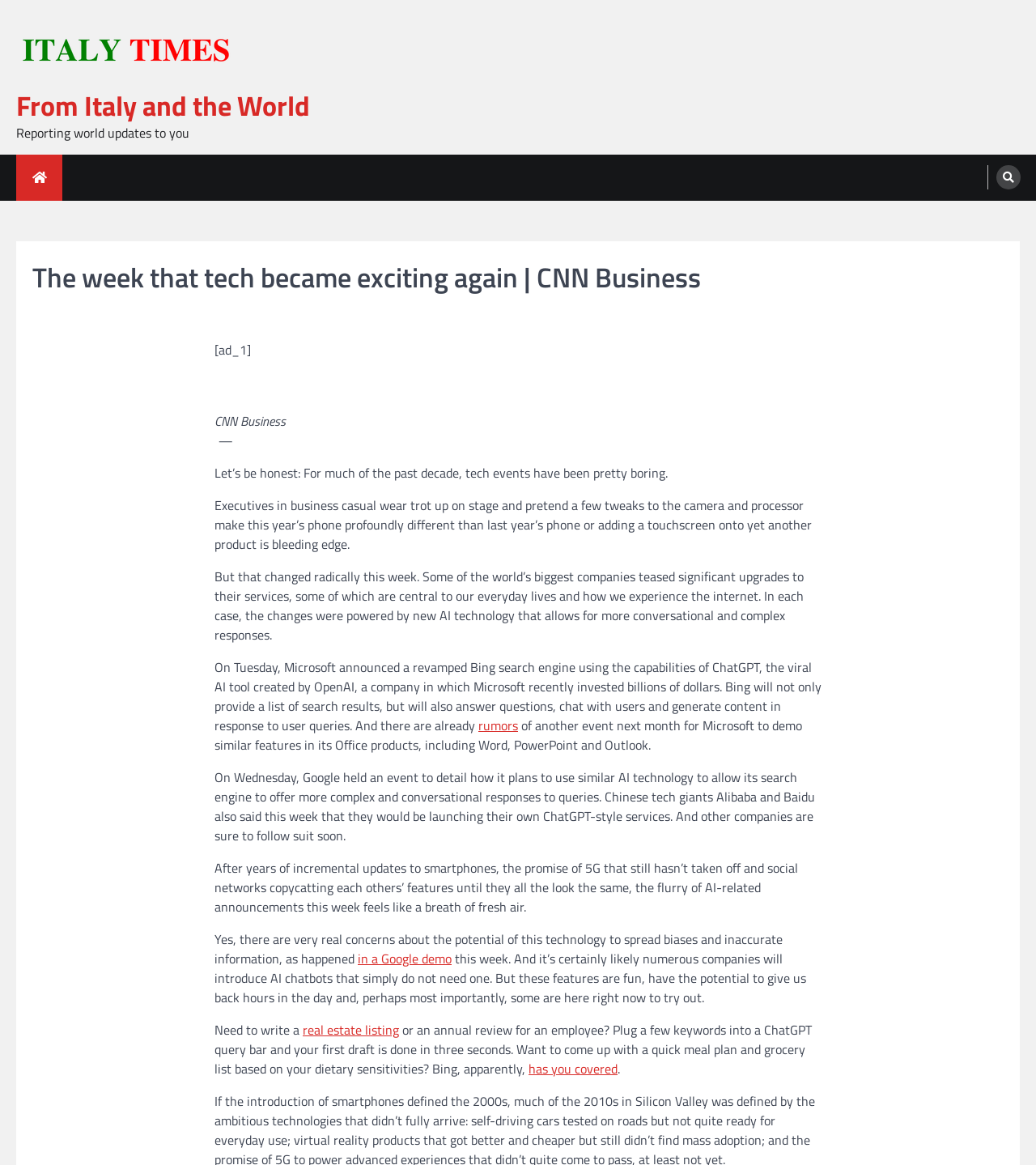Please find the bounding box for the UI component described as follows: "rumors".

[0.462, 0.614, 0.5, 0.631]